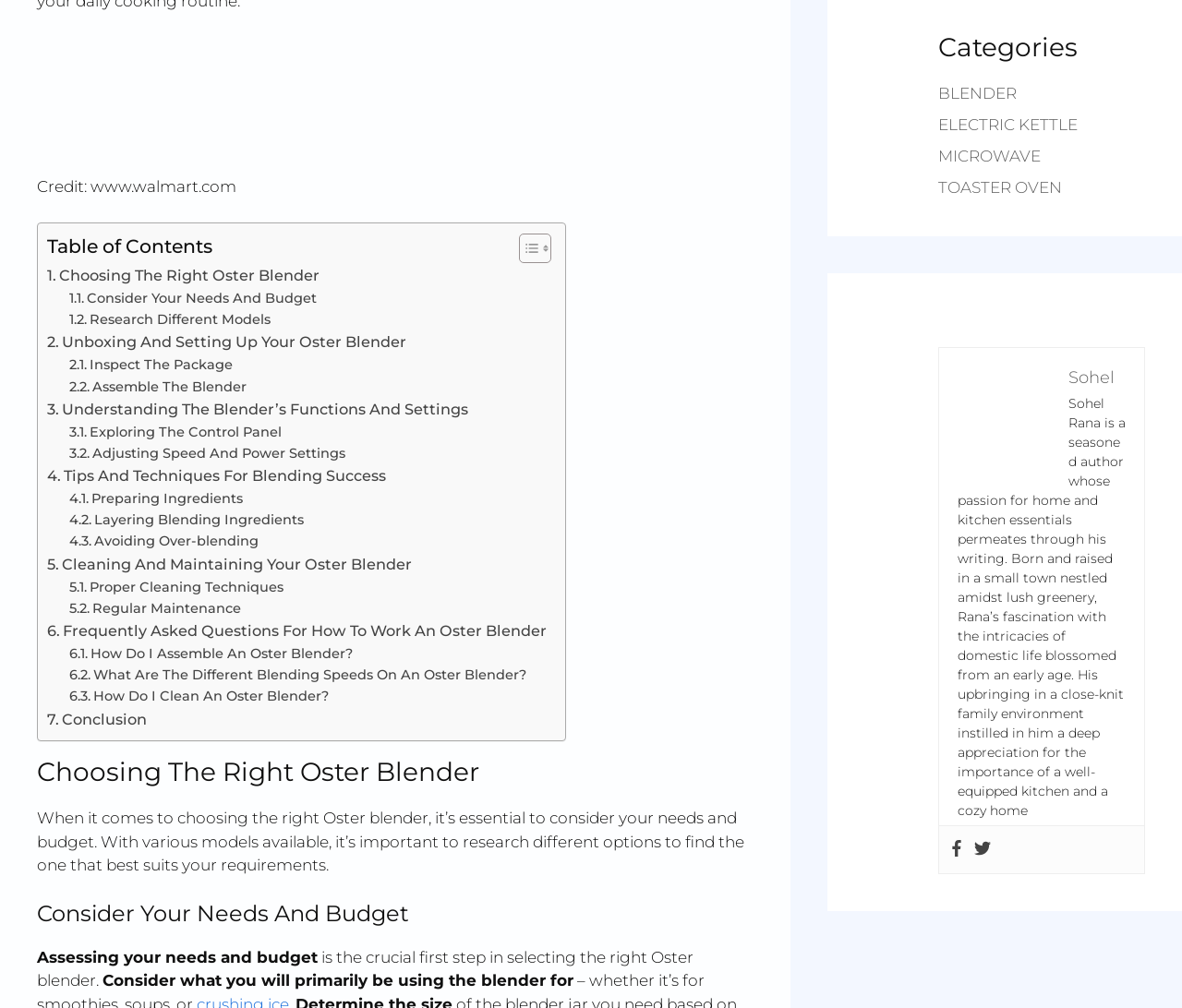Please provide the bounding box coordinates for the element that needs to be clicked to perform the following instruction: "Read the author's bio". The coordinates should be given as four float numbers between 0 and 1, i.e., [left, top, right, bottom].

[0.81, 0.392, 0.952, 0.813]